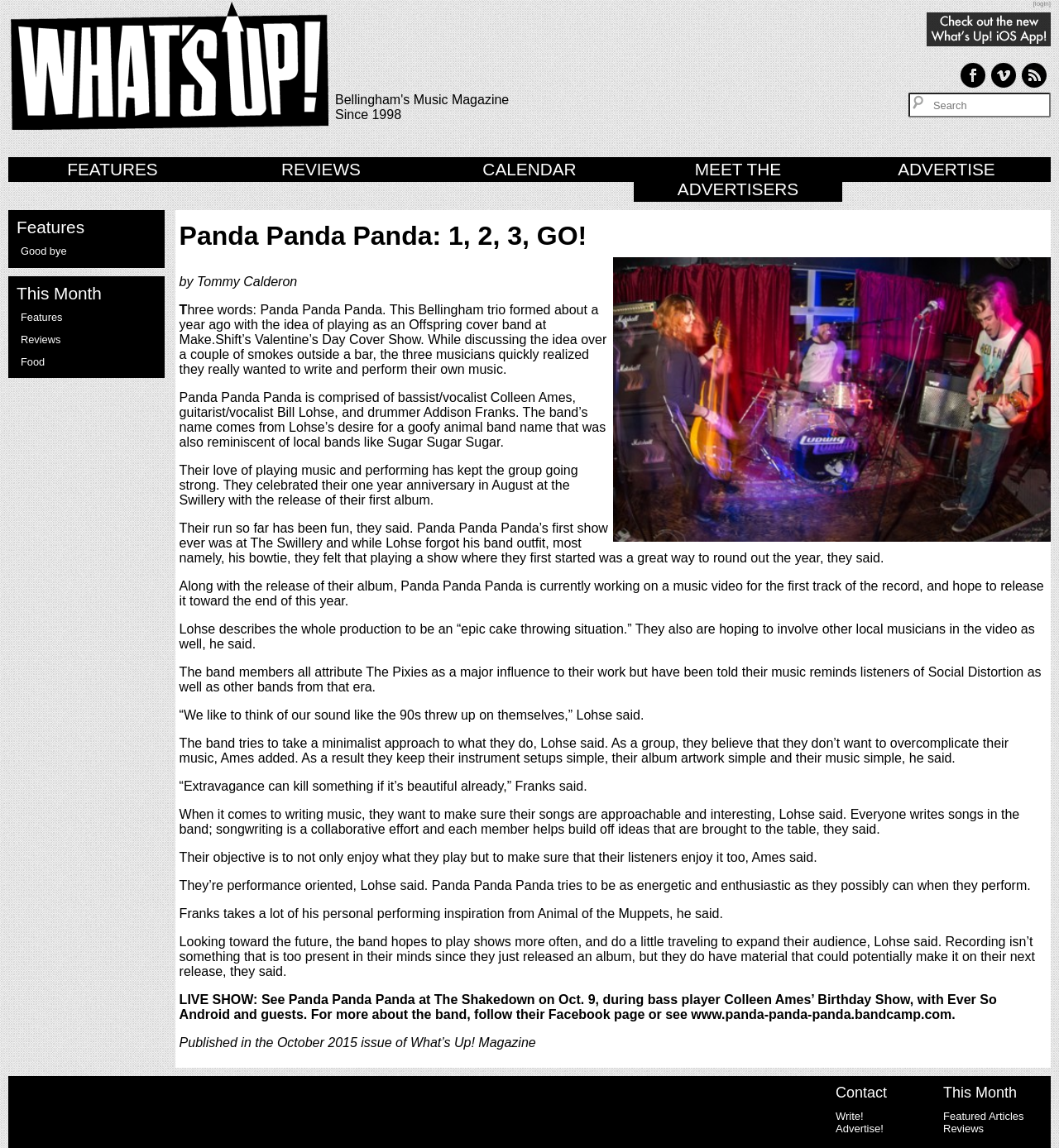Locate the bounding box coordinates of the element to click to perform the following action: 'Visit Facebook page'. The coordinates should be given as four float values between 0 and 1, in the form of [left, top, right, bottom].

[0.902, 0.054, 0.931, 0.08]